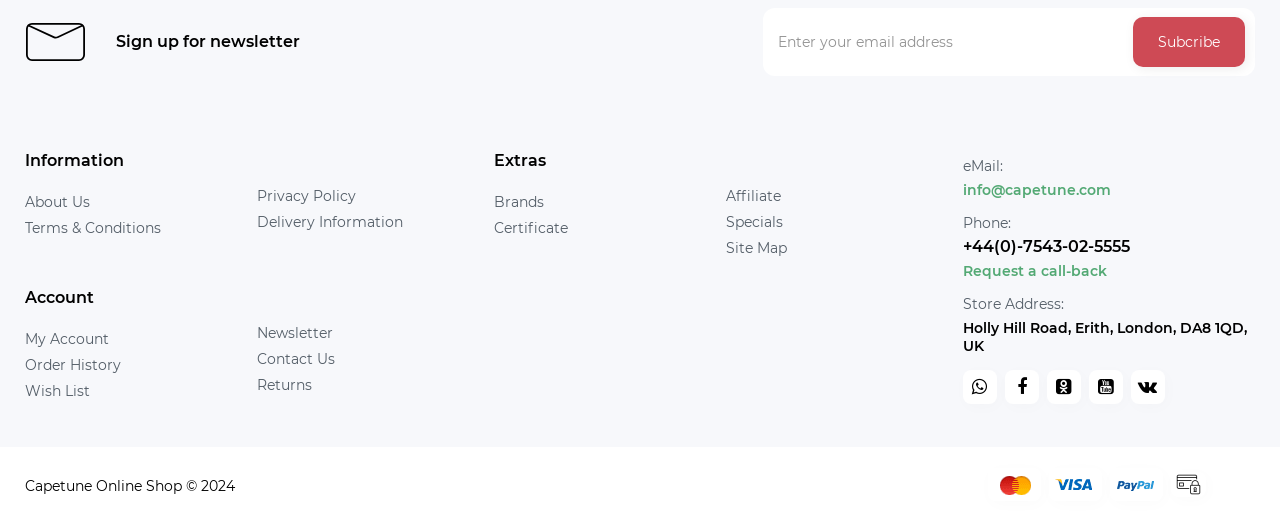Find the bounding box of the element with the following description: "Privacy Policy". The coordinates must be four float numbers between 0 and 1, formatted as [left, top, right, bottom].

[0.201, 0.357, 0.278, 0.391]